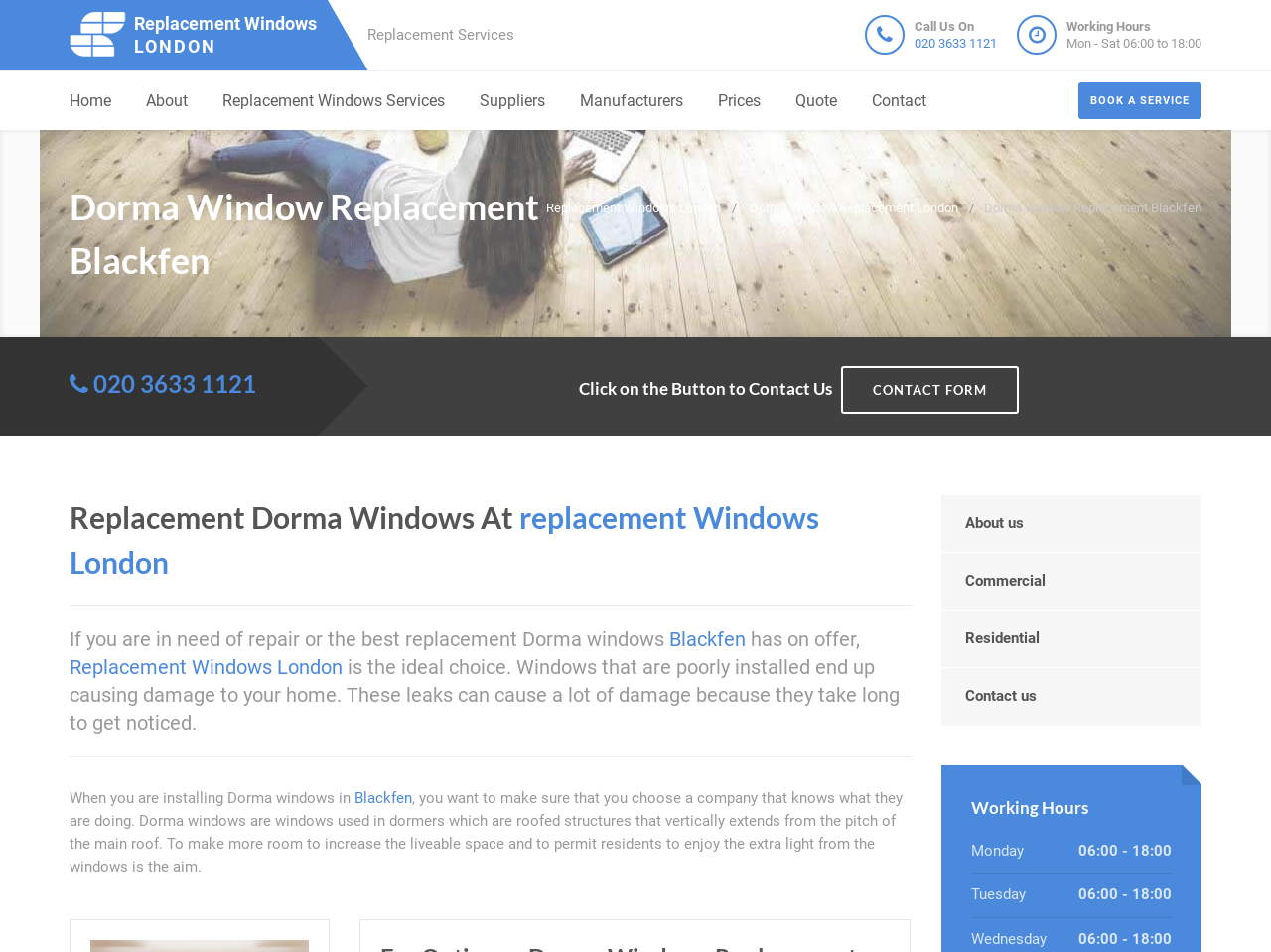Given the webpage screenshot, identify the bounding box of the UI element that matches this description: "Replacement Windows Services".

[0.175, 0.075, 0.35, 0.137]